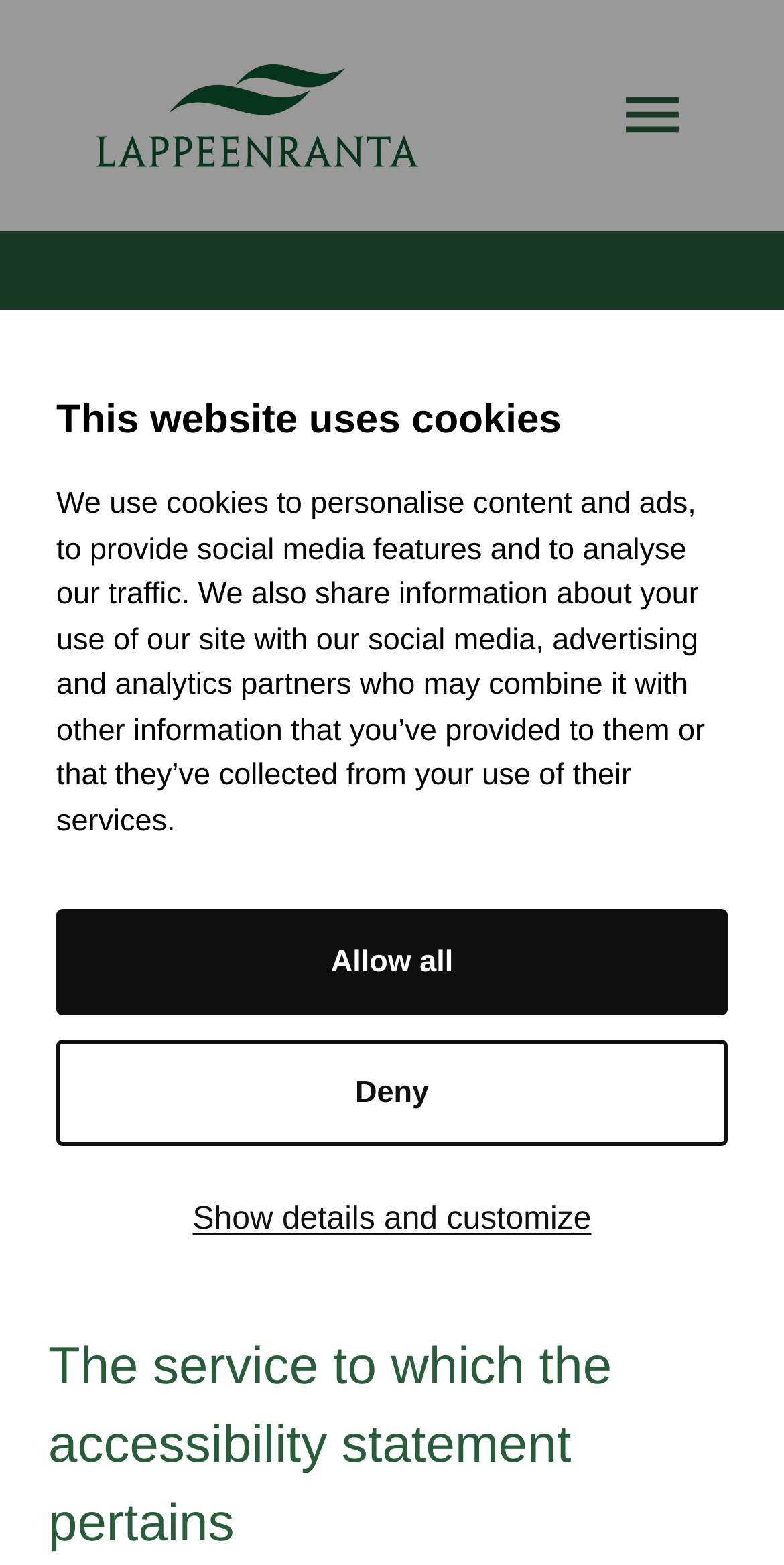Provide the bounding box coordinates of the HTML element this sentence describes: "Deny".

[0.072, 0.664, 0.928, 0.732]